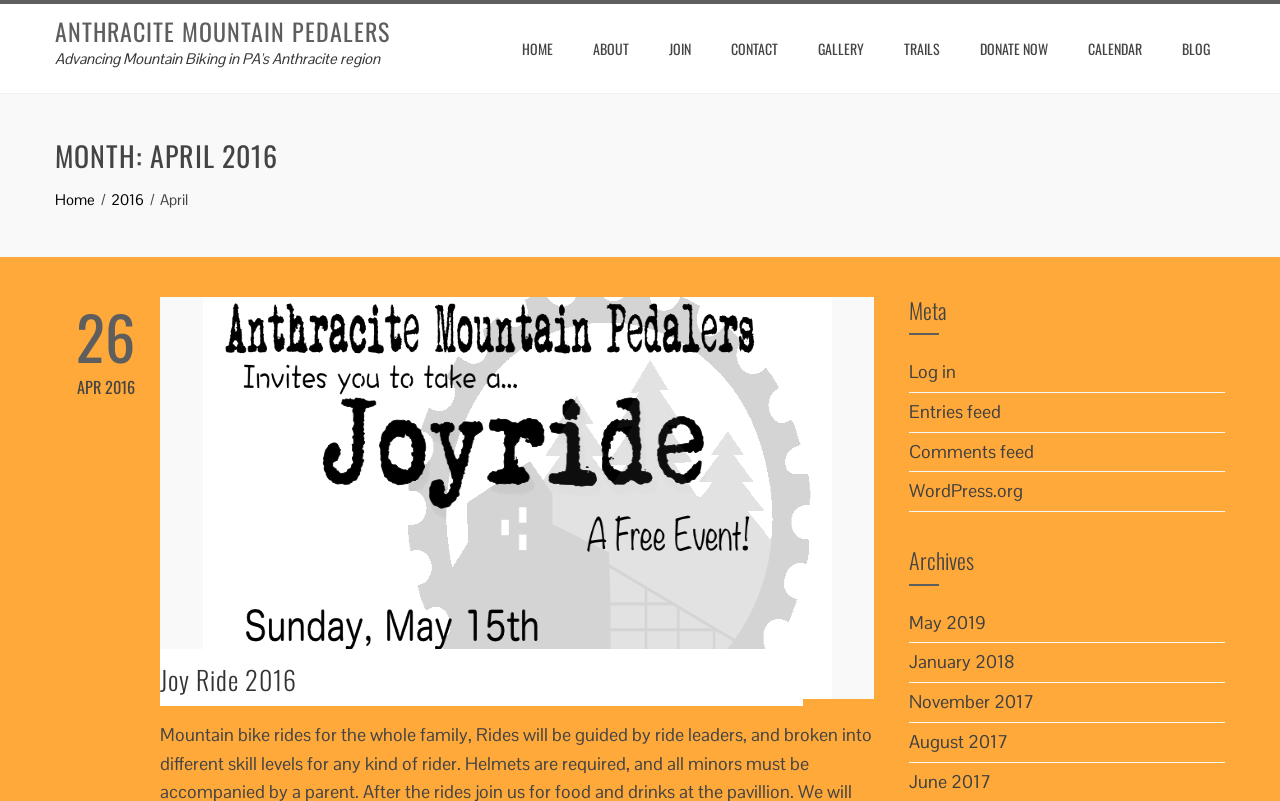Generate the text of the webpage's primary heading.

MONTH: APRIL 2016